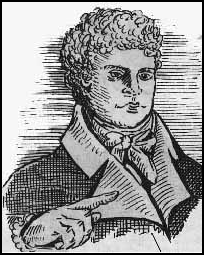What is the time period of the subject's fashion?
Could you give a comprehensive explanation in response to this question?

The caption states that the subject's coat is 'emblematic of the early 19th-century fashion', indicating that the fashion depicted is from the early 19th century.